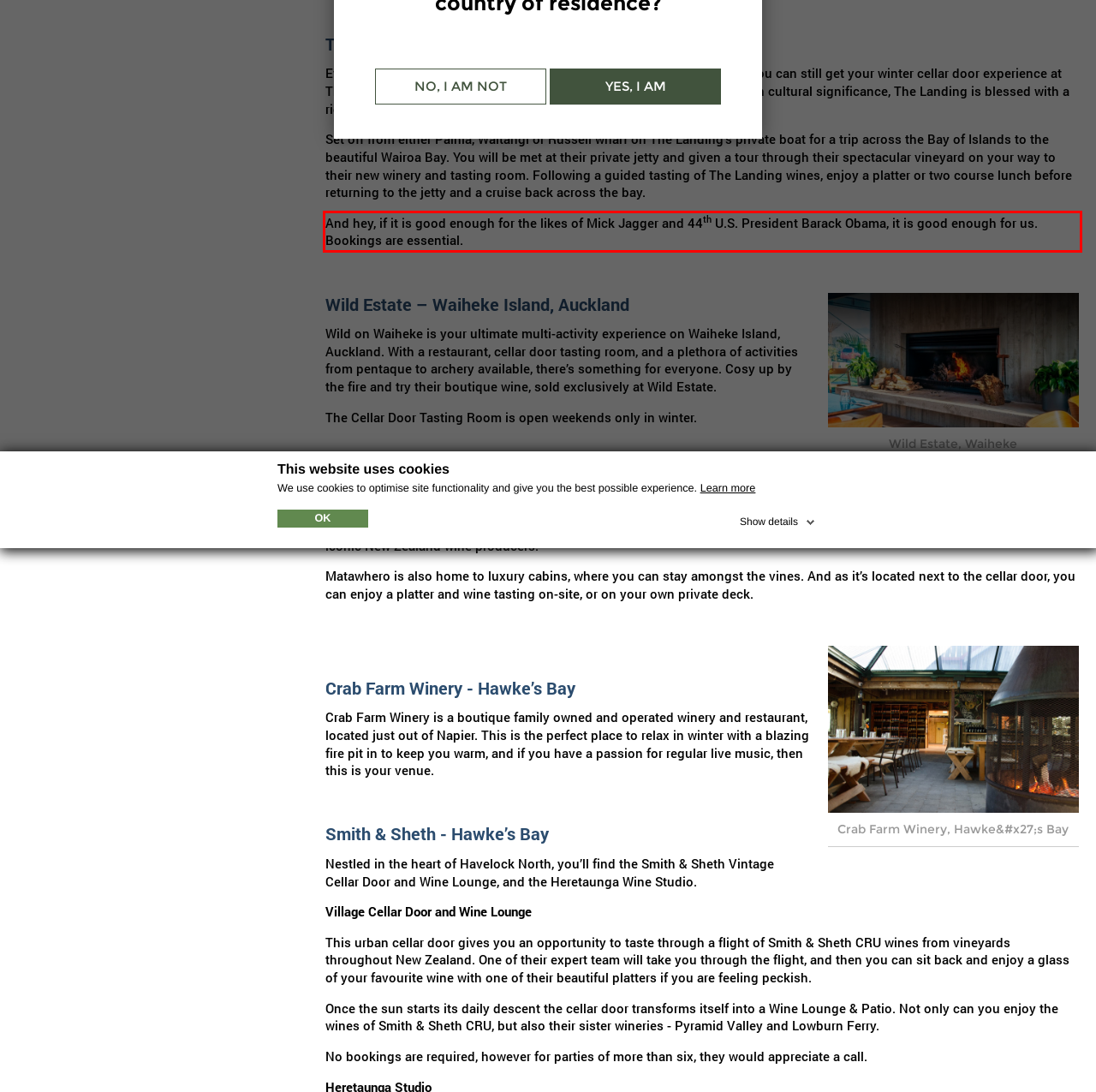Given the screenshot of a webpage, identify the red rectangle bounding box and recognize the text content inside it, generating the extracted text.

And hey, if it is good enough for the likes of Mick Jagger and 44th U.S. President Barack Obama, it is good enough for us. Bookings are essential.